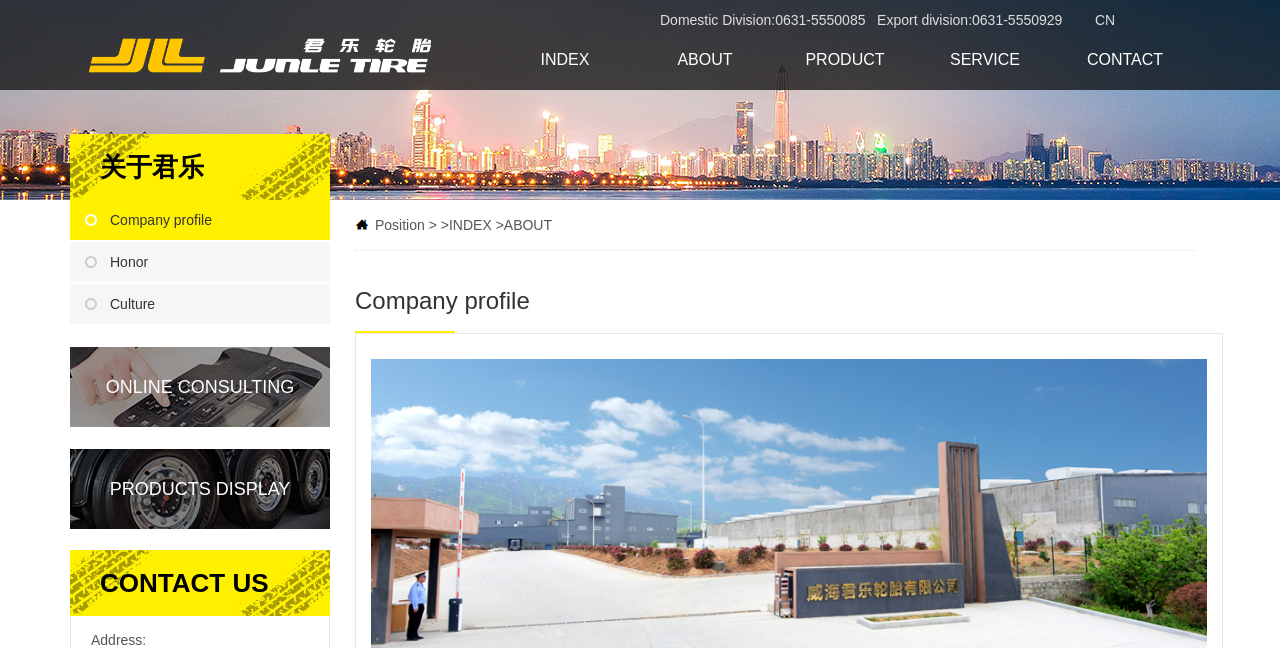Using the description "Company profile", predict the bounding box of the relevant HTML element.

[0.055, 0.309, 0.258, 0.37]